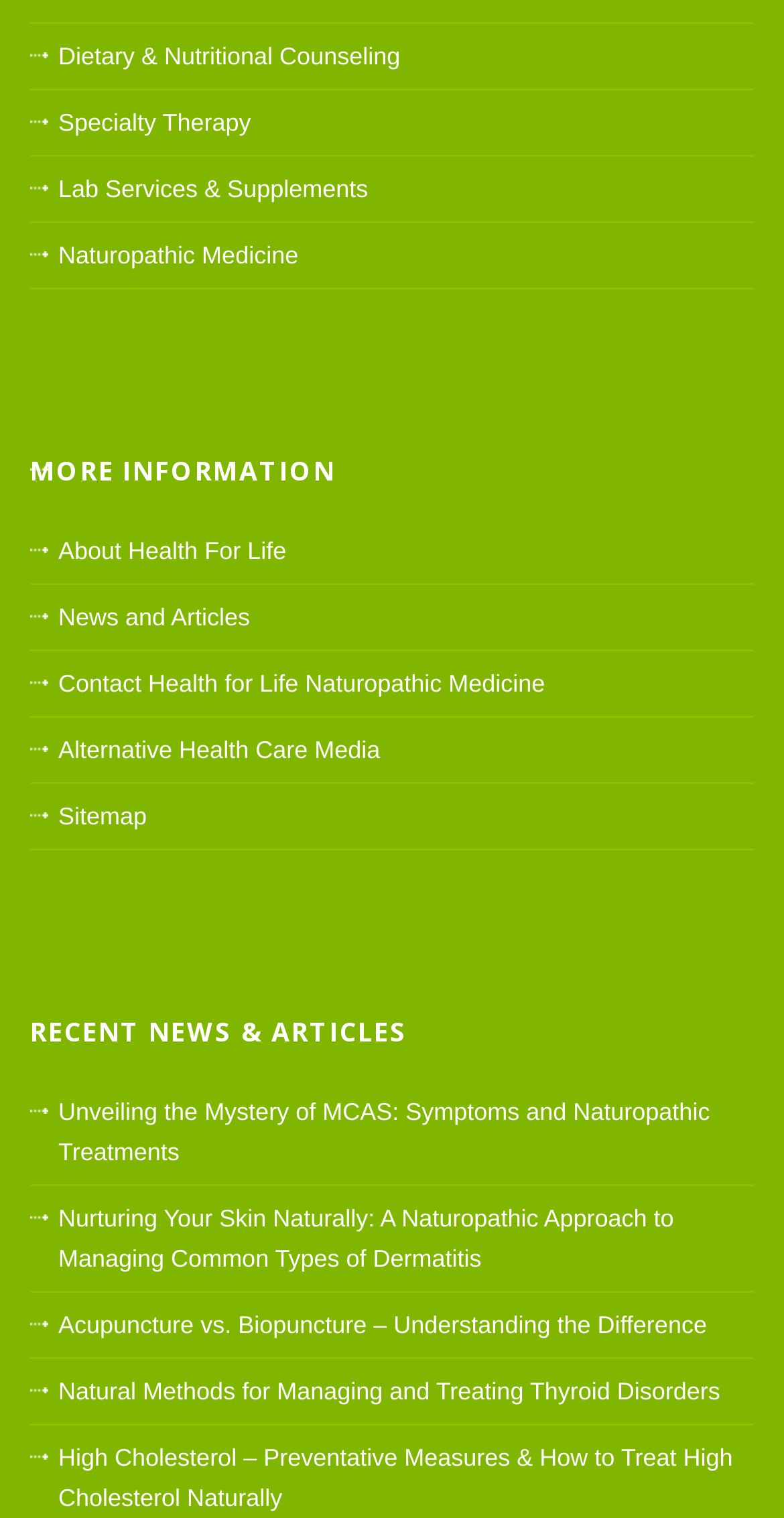Indicate the bounding box coordinates of the clickable region to achieve the following instruction: "Contact Health for Life Naturopathic Medicine."

[0.074, 0.44, 0.695, 0.459]